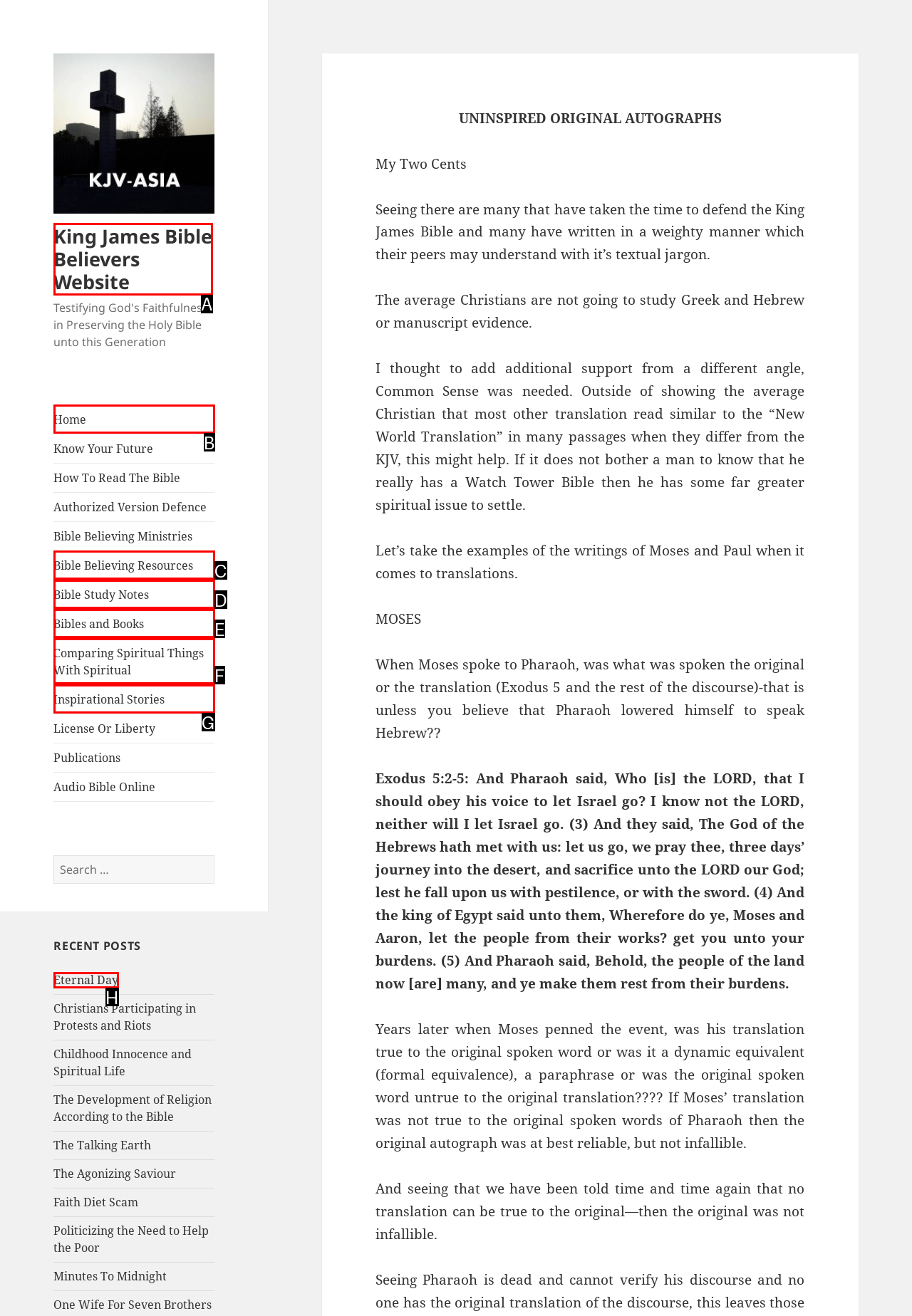Identify the correct UI element to click on to achieve the following task: Read the 'Eternal Day' post Respond with the corresponding letter from the given choices.

H